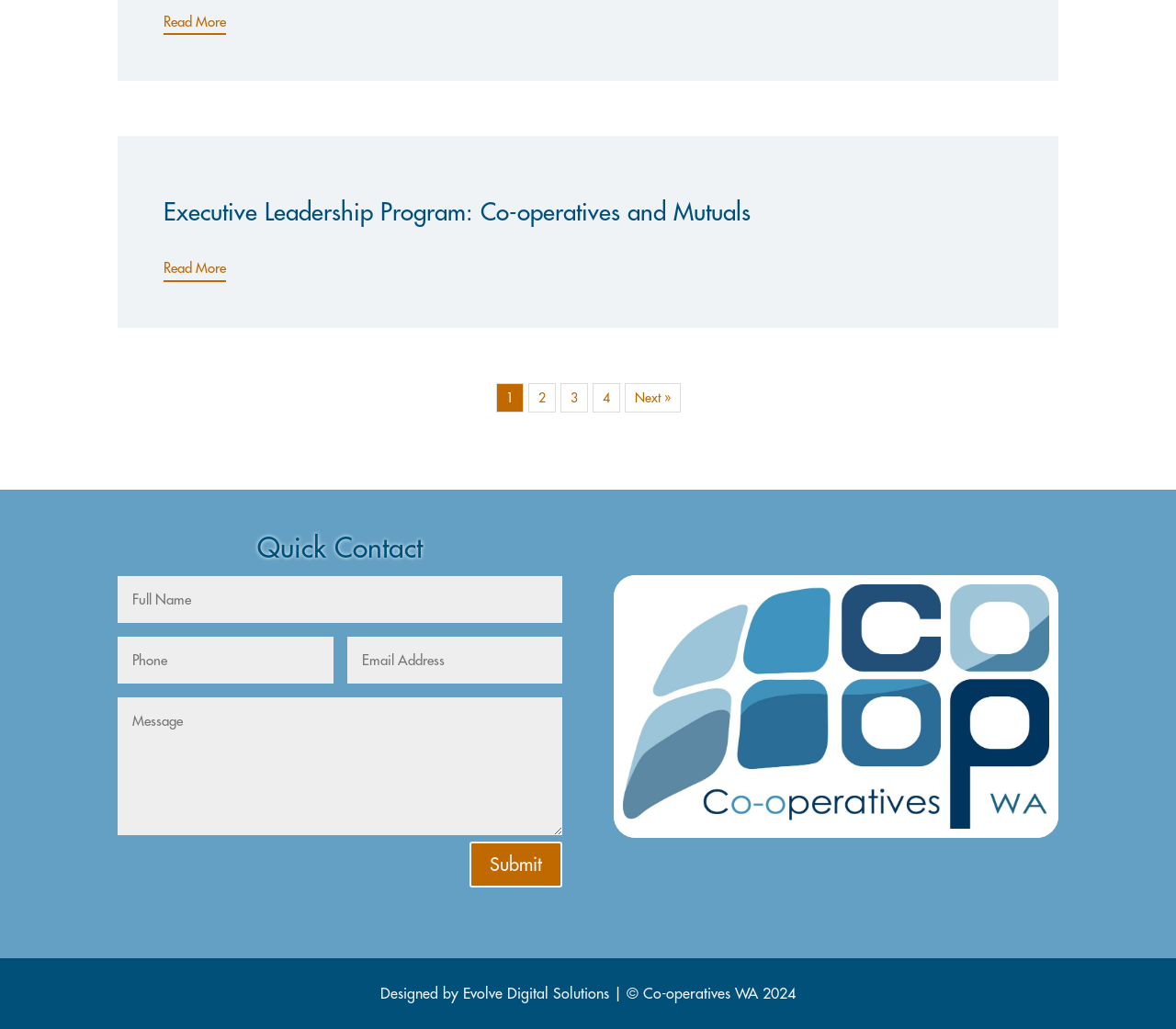Identify the bounding box coordinates of the section to be clicked to complete the task described by the following instruction: "Click the 'Read More' link". The coordinates should be four float numbers between 0 and 1, formatted as [left, top, right, bottom].

[0.139, 0.01, 0.192, 0.034]